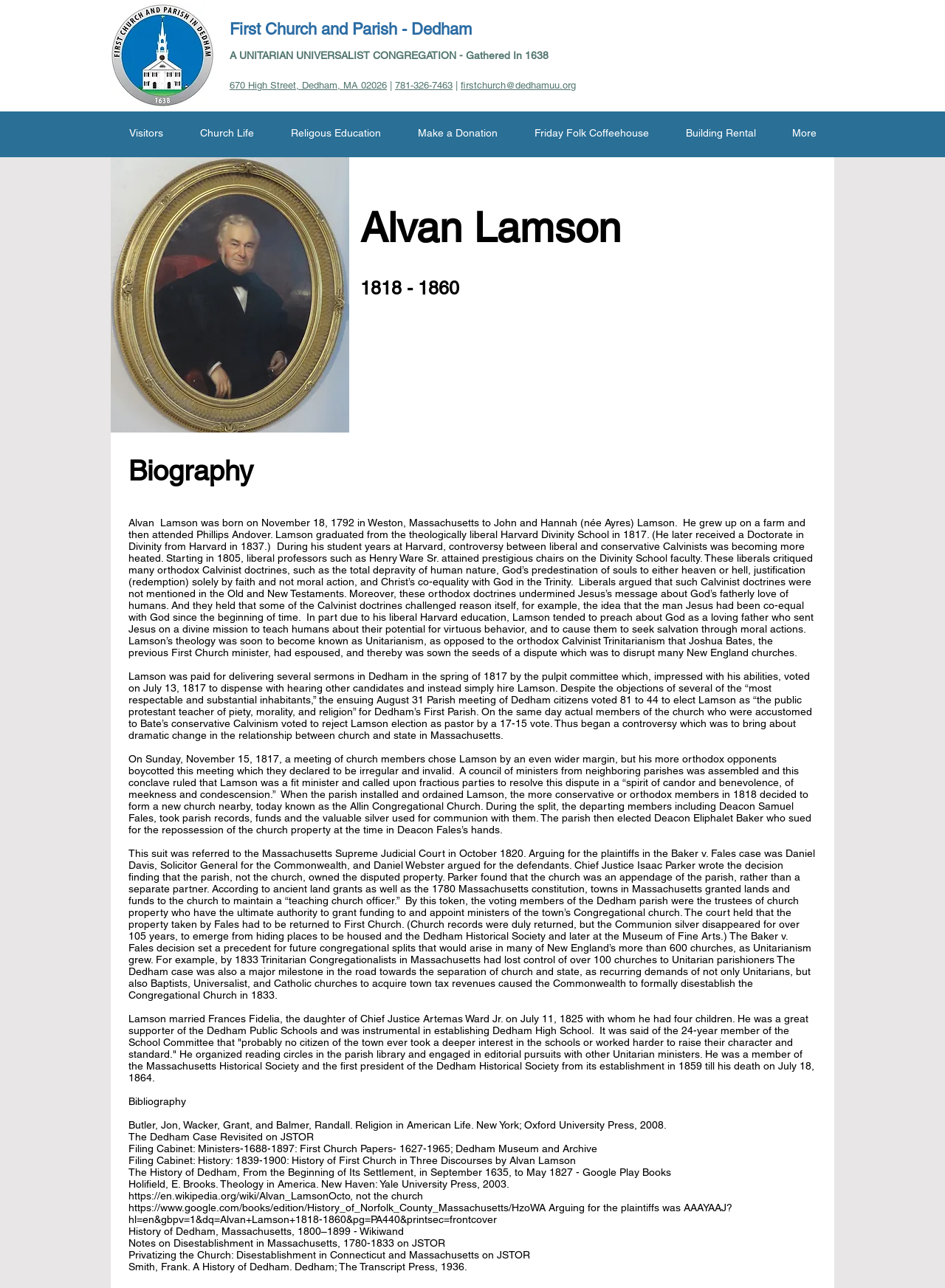Locate the bounding box of the UI element defined by this description: "Building Rental". The coordinates should be given as four float numbers between 0 and 1, formatted as [left, top, right, bottom].

[0.706, 0.092, 0.819, 0.104]